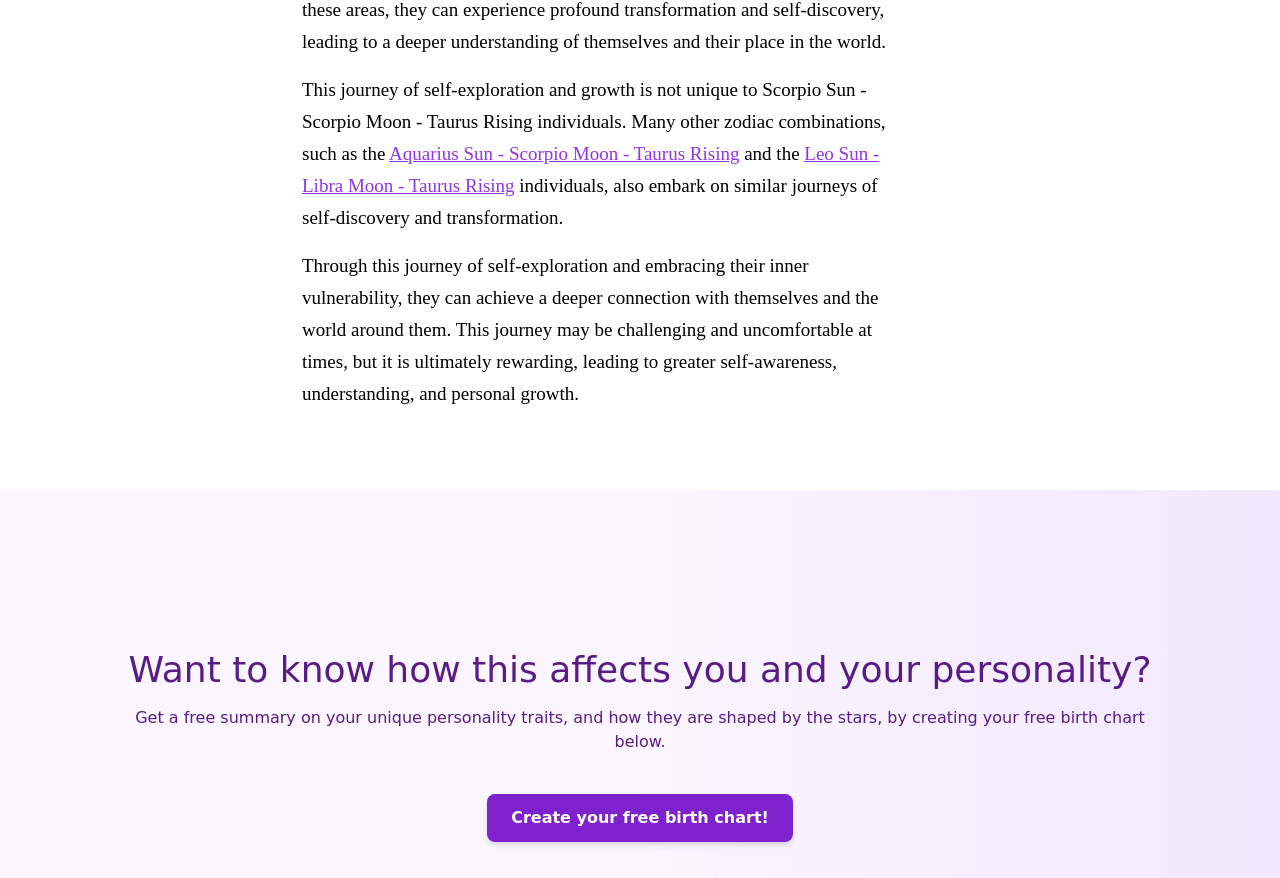What is the relationship between the journey of self-exploration and personal growth? Using the information from the screenshot, answer with a single word or phrase.

Leading to